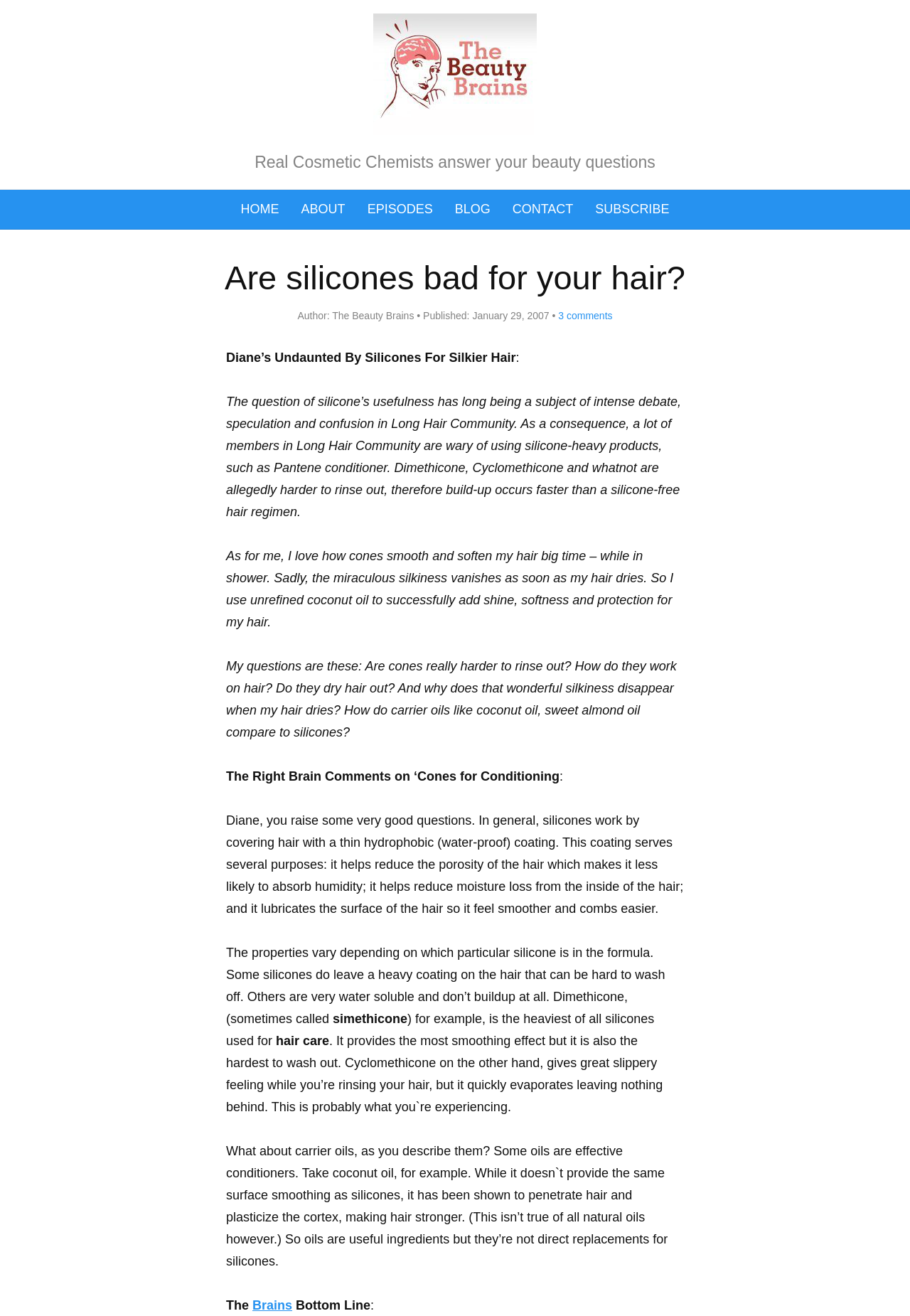Provide a short, one-word or phrase answer to the question below:
What is the topic of the article?

Silicones and hair care